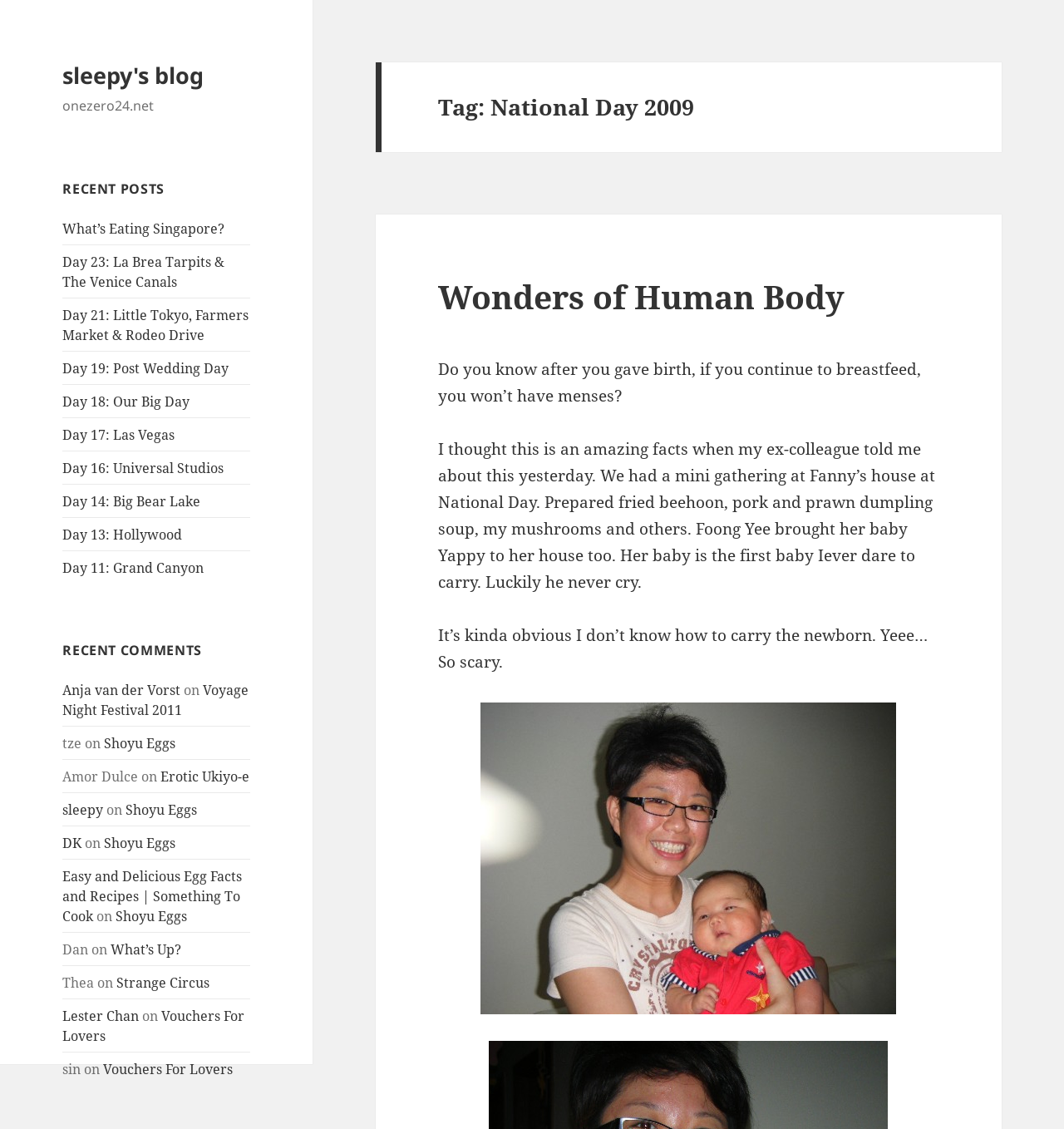What is the image about?
Using the image as a reference, answer with just one word or a short phrase.

a baby